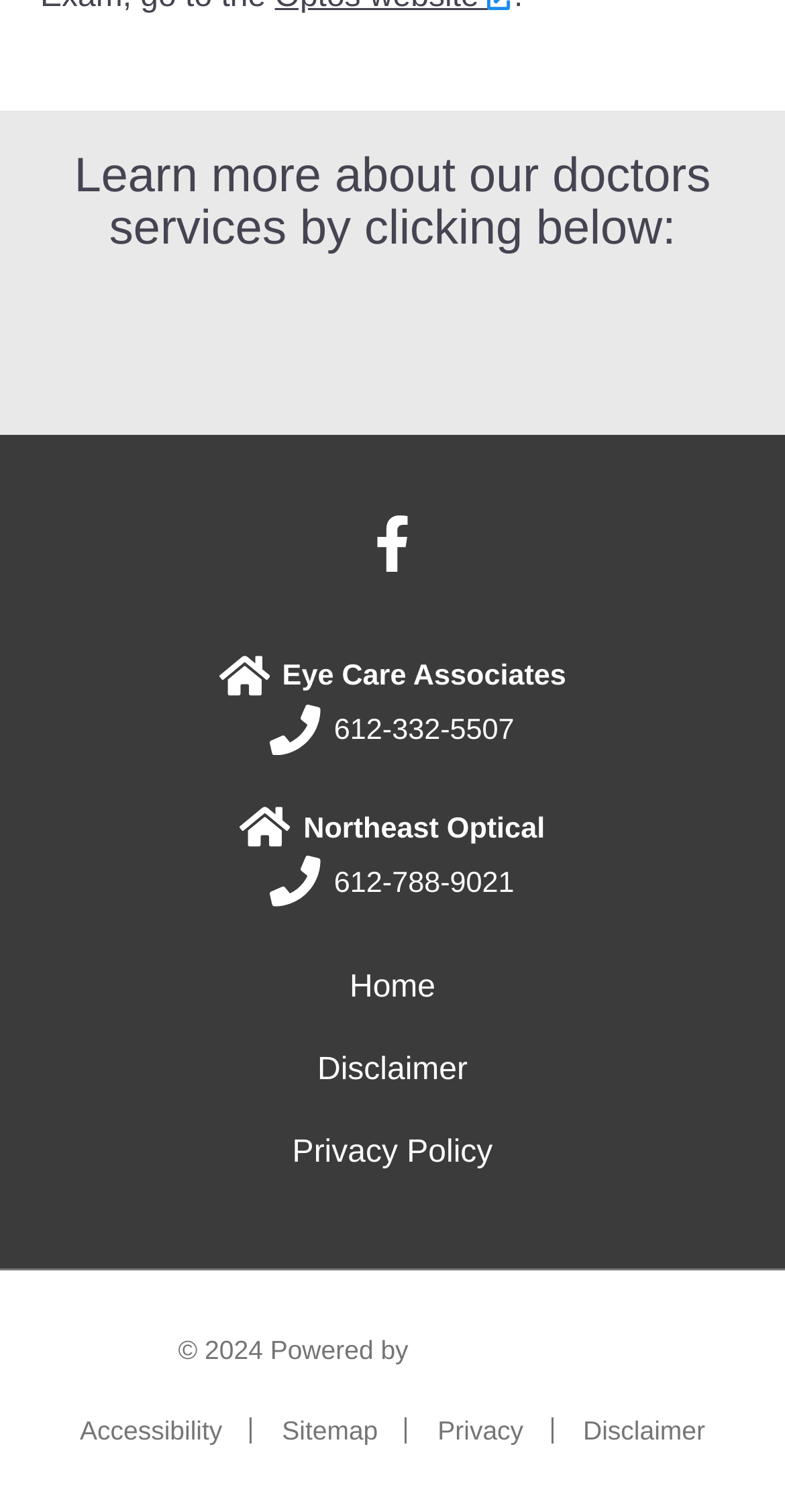Could you provide the bounding box coordinates for the portion of the screen to click to complete this instruction: "Learn more about doctors' services"?

[0.051, 0.1, 0.949, 0.17]